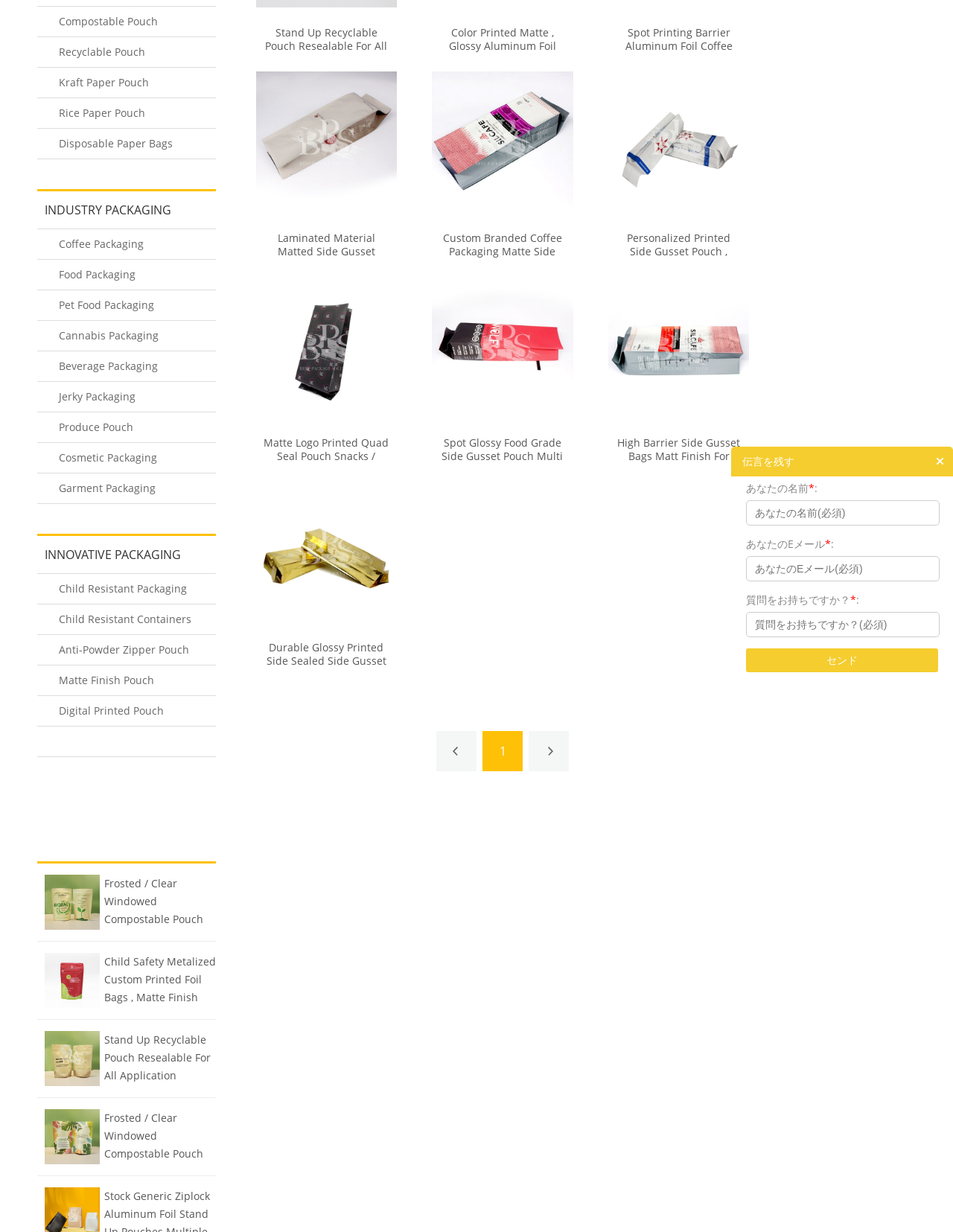Given the element description, predict the bounding box coordinates in the format (top-left x, top-left y, bottom-right x, bottom-right y), using floating point numbers between 0 and 1: Child Resistant Packaging

[0.039, 0.466, 0.227, 0.491]